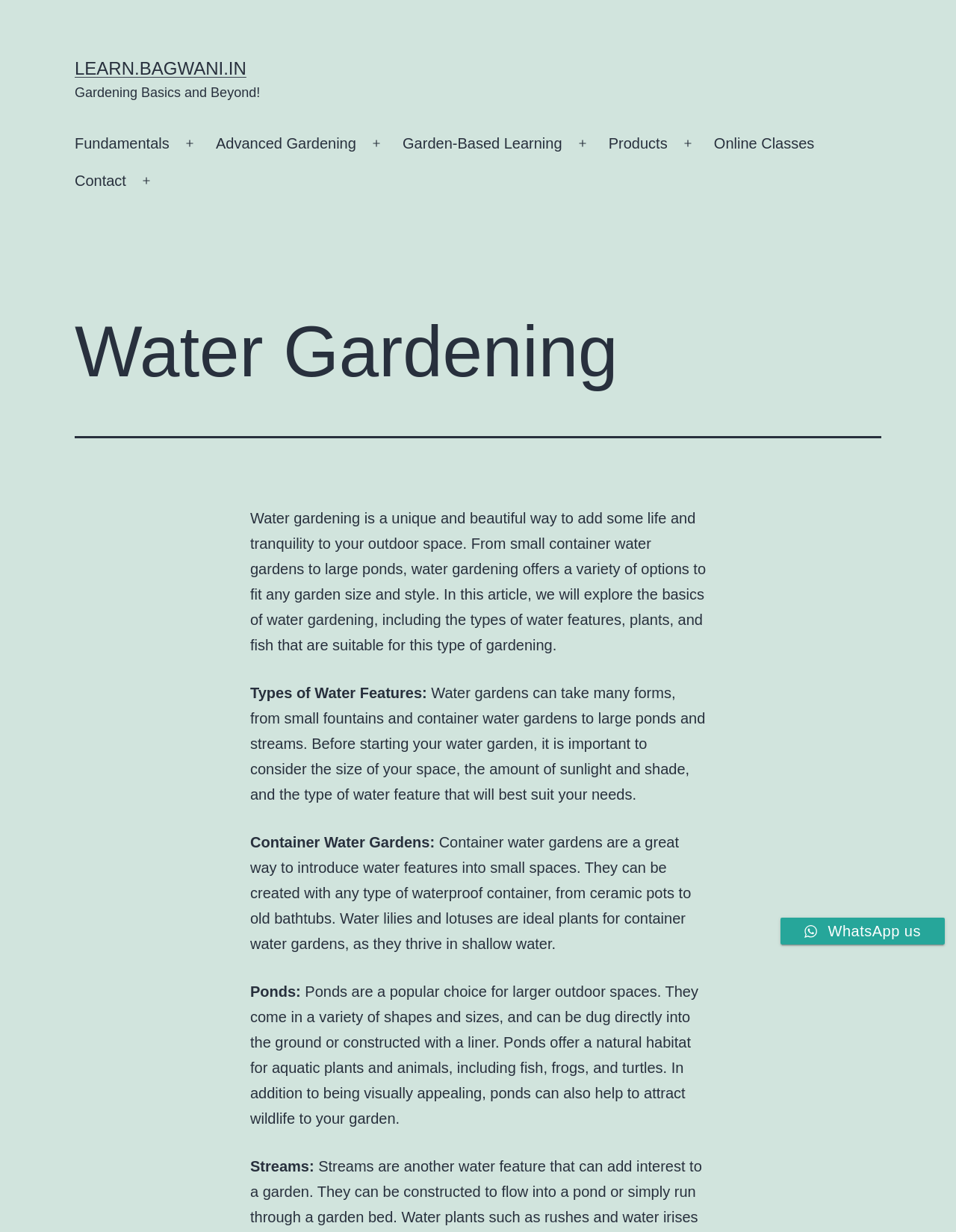What is the purpose of a pond in a water garden?
Refer to the image and answer the question using a single word or phrase.

To attract wildlife and provide a habitat for aquatic plants and animals